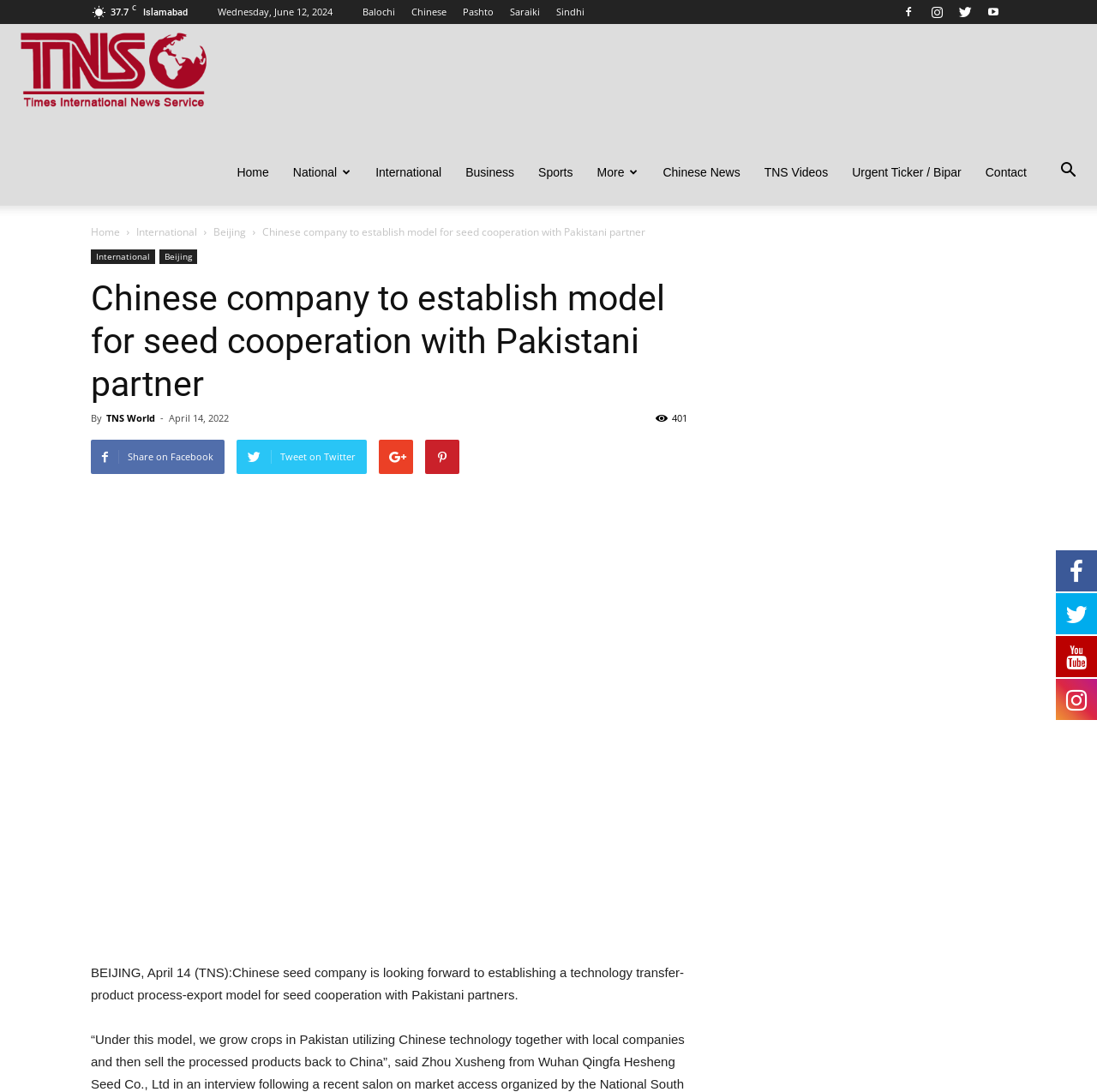Provide the bounding box coordinates of the UI element this sentence describes: "International".

[0.083, 0.228, 0.141, 0.242]